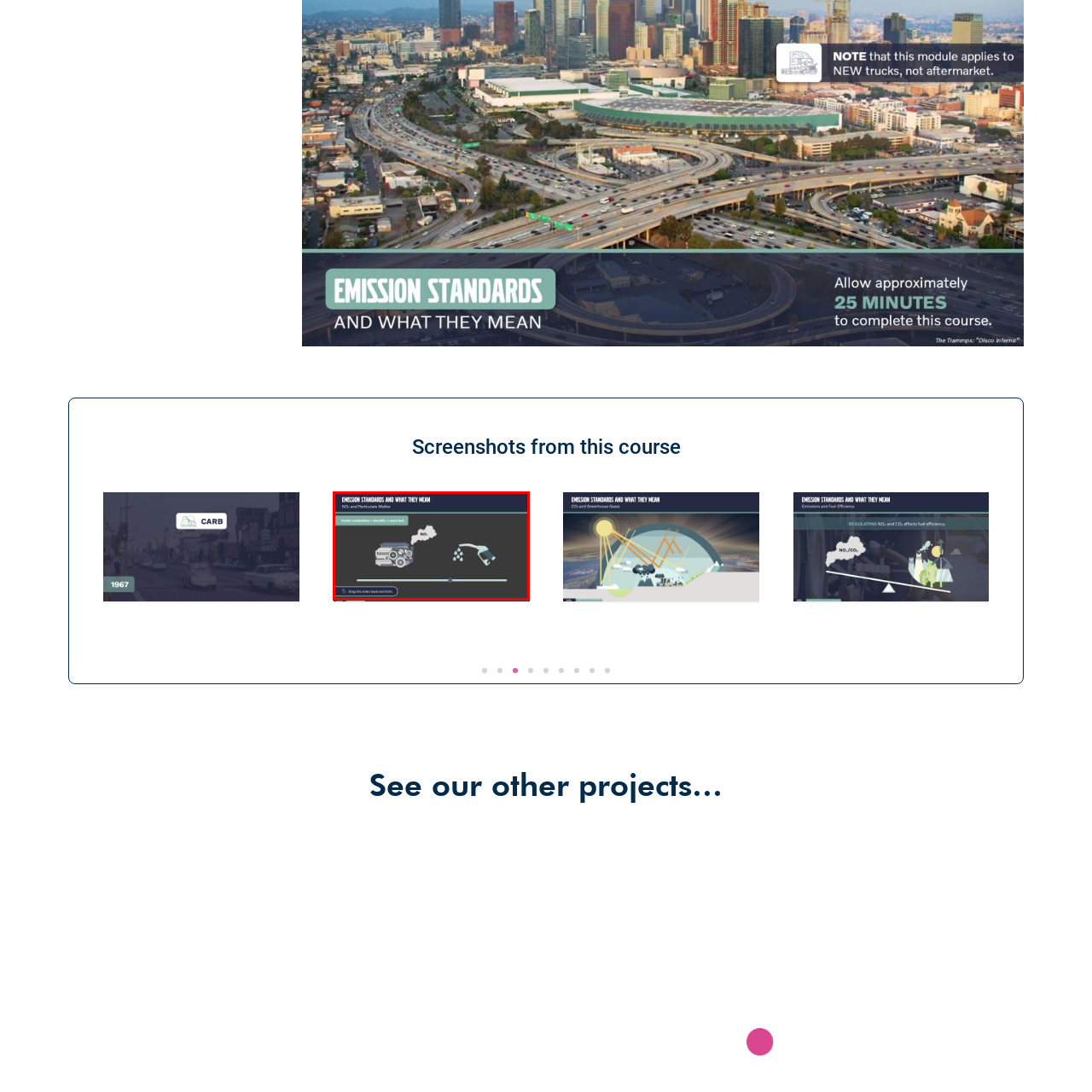Inspect the image surrounded by the red boundary and answer the following question in detail, basing your response on the visual elements of the image: 
What is the purpose of the slider beneath the engine?

The slider beneath the engine allows users to interactively explore the relationship between combustion levels and emissions, highlighting that lower combustion leads to reduced pollutants. This suggests that the purpose of the slider is to educate users on the impact of combustion levels on emissions.